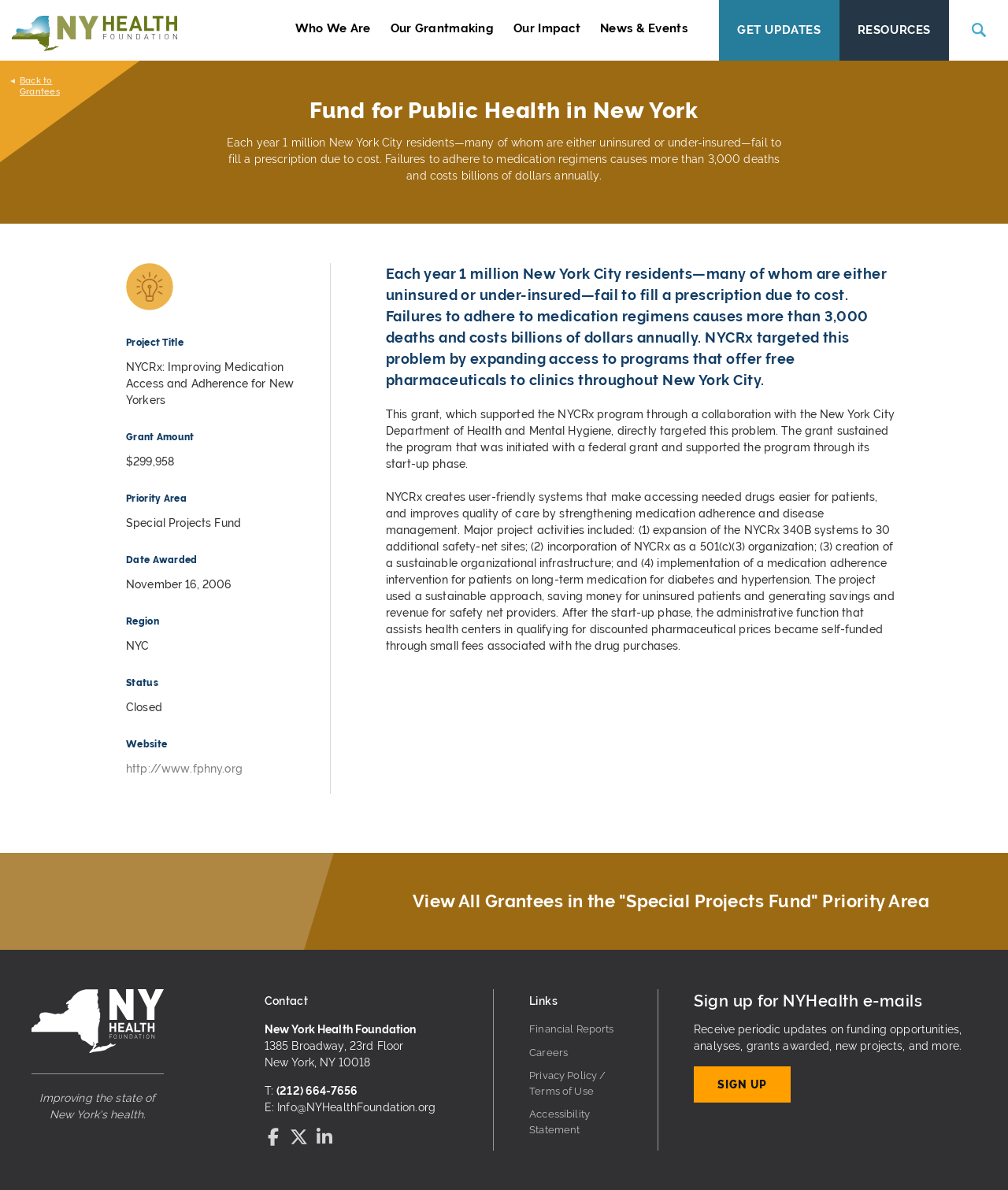Please identify the bounding box coordinates of the region to click in order to complete the task: "Get updates". The coordinates must be four float numbers between 0 and 1, specified as [left, top, right, bottom].

[0.713, 0.0, 0.832, 0.051]